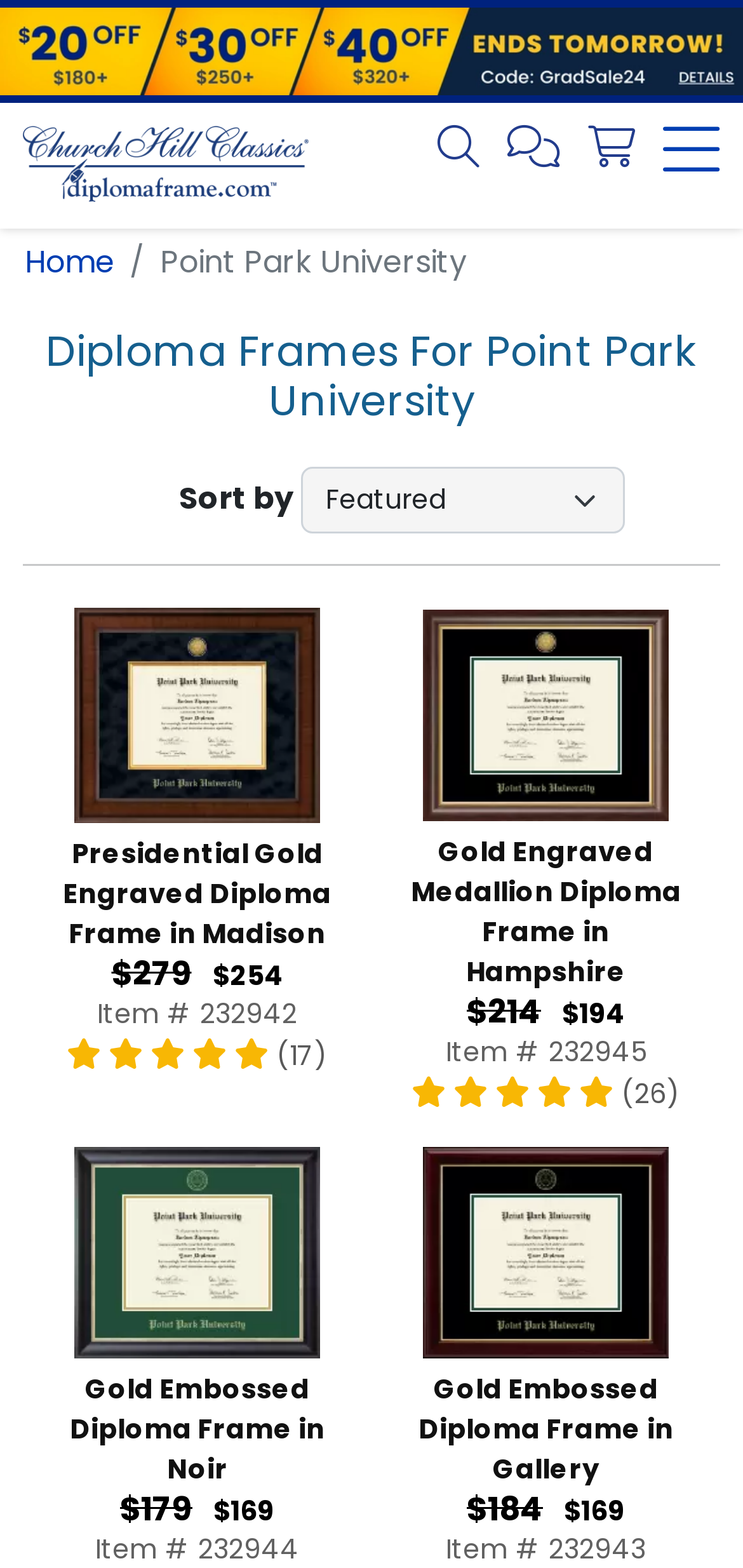Please determine the bounding box coordinates, formatted as (top-left x, top-left y, bottom-right x, bottom-right y), with all values as floating point numbers between 0 and 1. Identify the bounding box of the region described as: aria-label="Chat with Customer Service" title="Chat"

[0.683, 0.083, 0.754, 0.111]